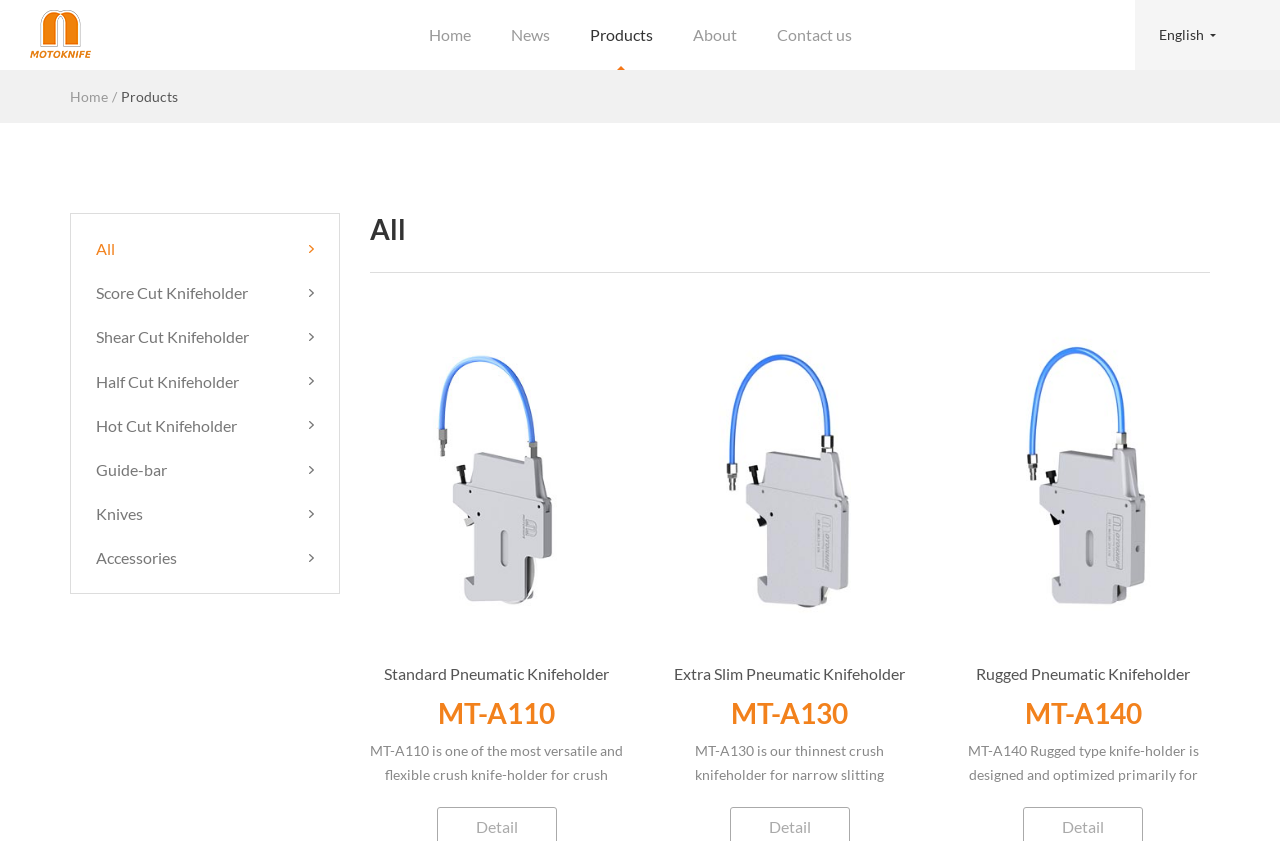What is the last product category listed?
Using the screenshot, give a one-word or short phrase answer.

Accessories